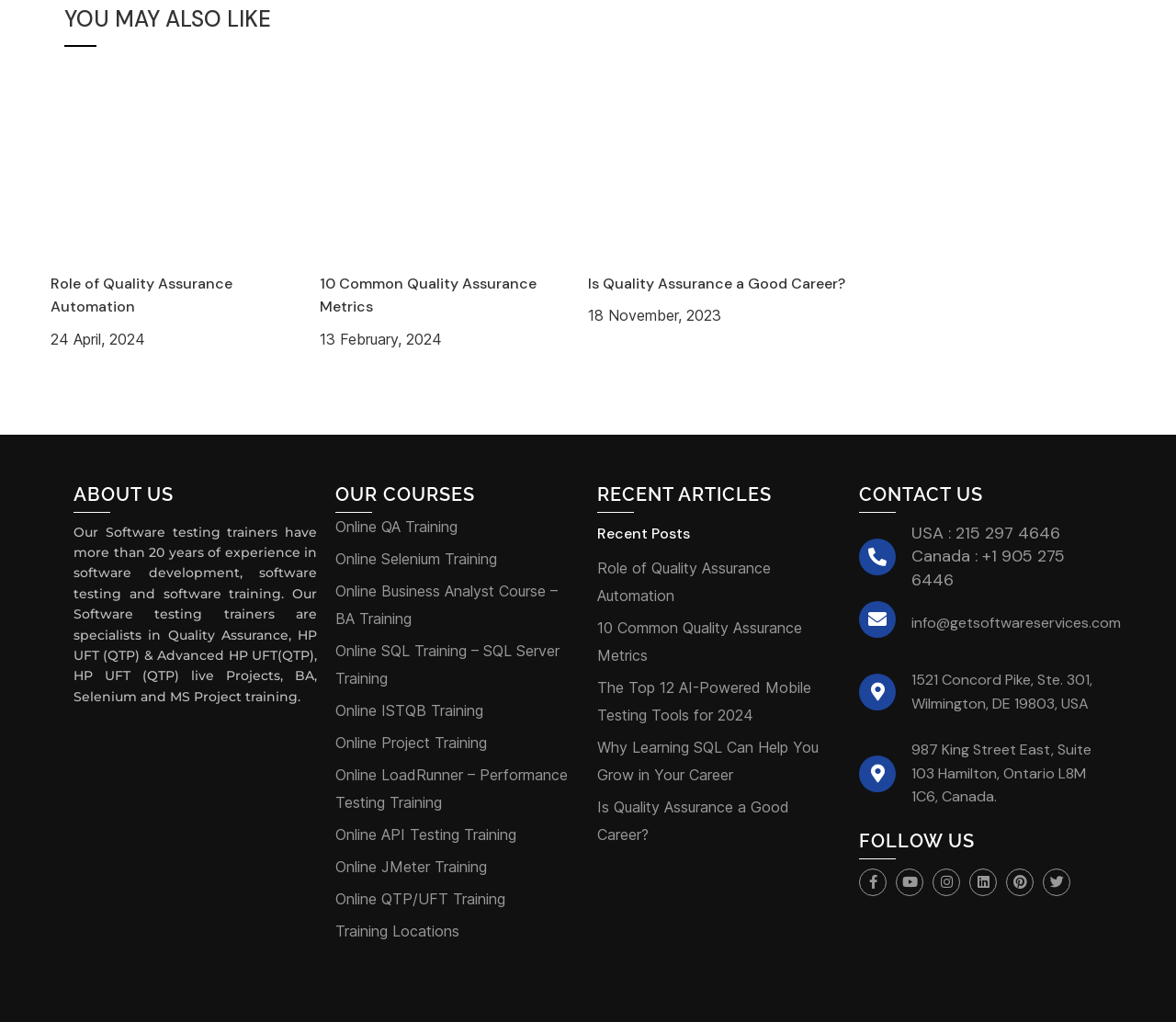Utilize the details in the image to give a detailed response to the question: What type of training does the website offer?

By looking at the webpage, I can see that the website offers various courses and training programs, such as 'Online QA Training', 'Online Selenium Training', and 'Online Business Analyst Course – BA Training'. These courses are all related to software testing, which suggests that the website specializes in software testing training.